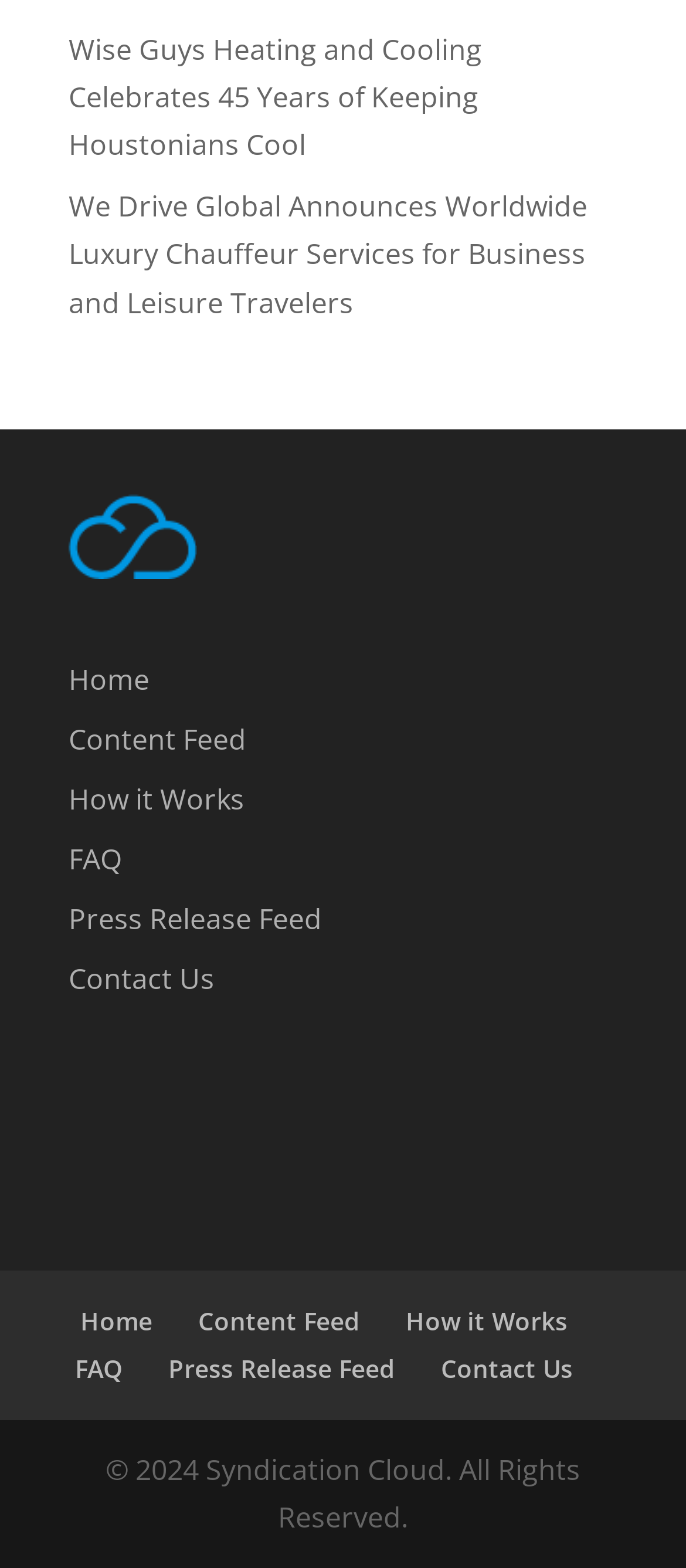Please determine the bounding box coordinates of the clickable area required to carry out the following instruction: "view press releases". The coordinates must be four float numbers between 0 and 1, represented as [left, top, right, bottom].

[0.1, 0.574, 0.469, 0.598]